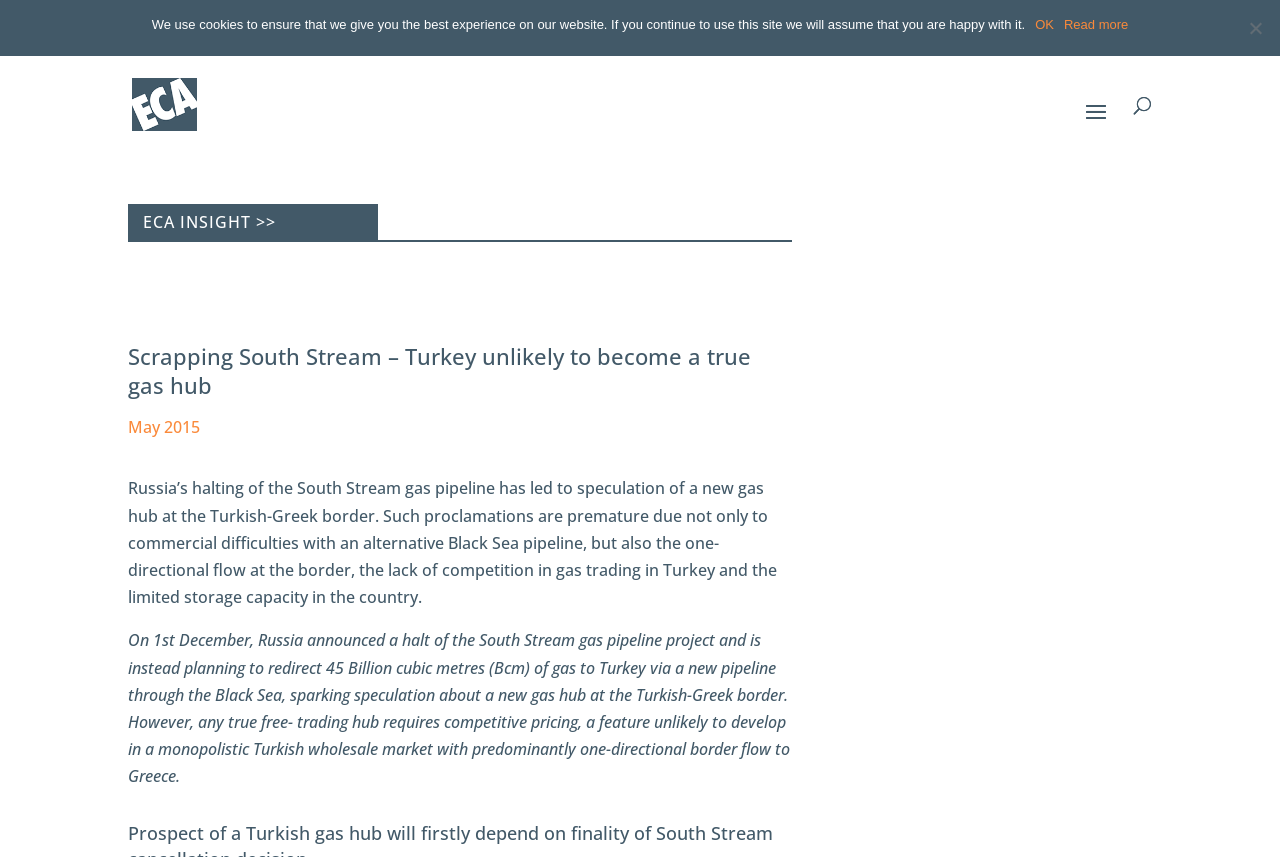What is the purpose of the search box?
Please provide a comprehensive answer based on the contents of the image.

The search box is located at the top of the webpage, and it has a label 'Search for:' next to it, indicating that it is used to search for content on the website.